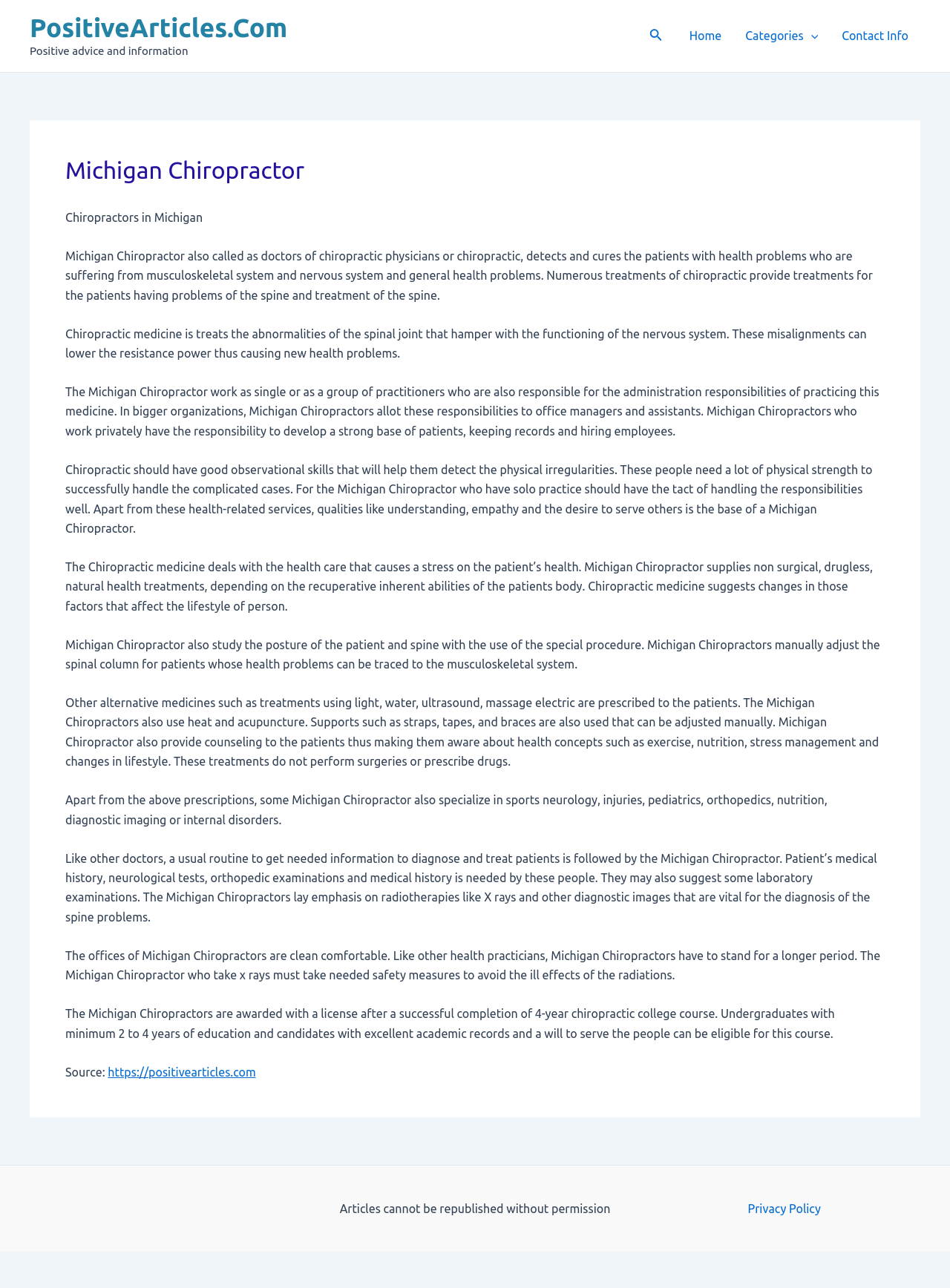Please locate the bounding box coordinates of the region I need to click to follow this instruction: "Visit the PositiveArticles.Com website".

[0.031, 0.01, 0.302, 0.033]